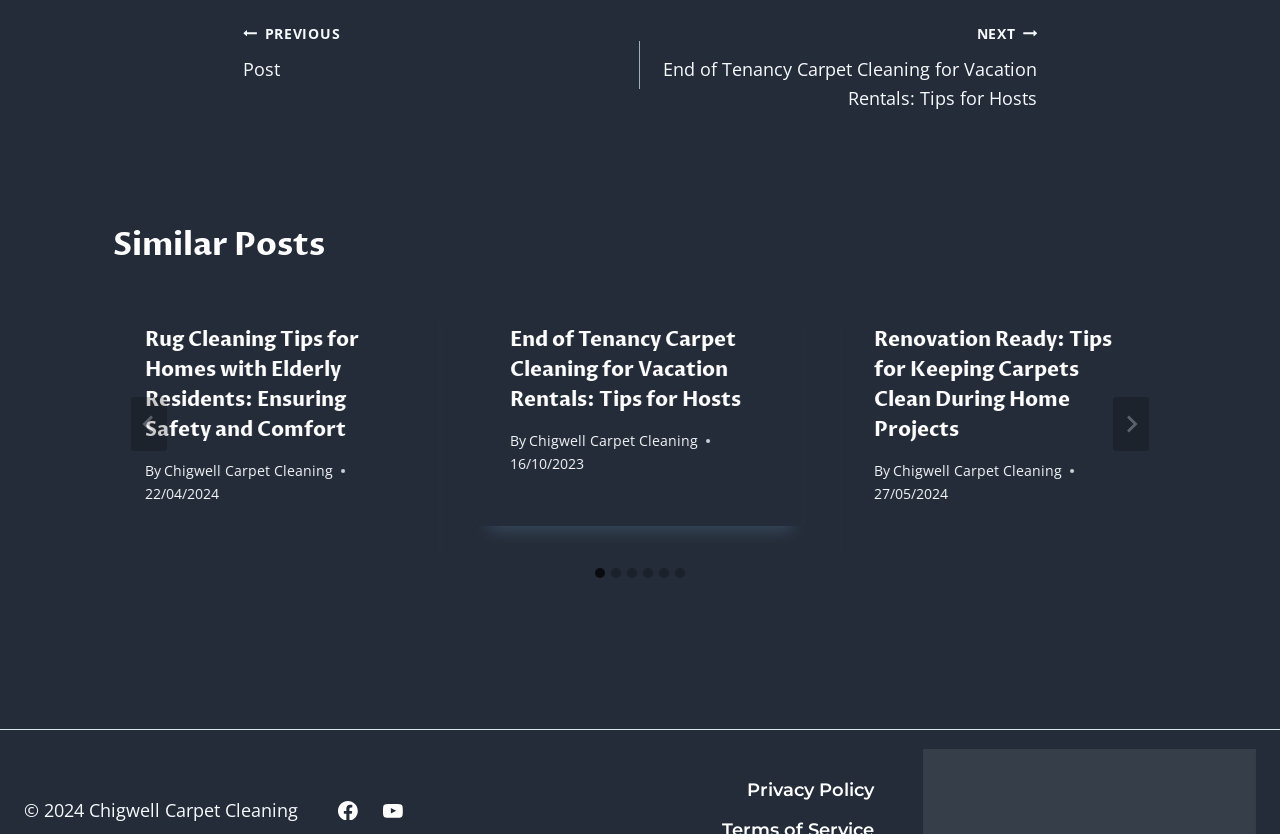Please identify the bounding box coordinates of the clickable area that will fulfill the following instruction: "Click on the 'Facebook' link". The coordinates should be in the format of four float numbers between 0 and 1, i.e., [left, top, right, bottom].

[0.256, 0.948, 0.287, 0.996]